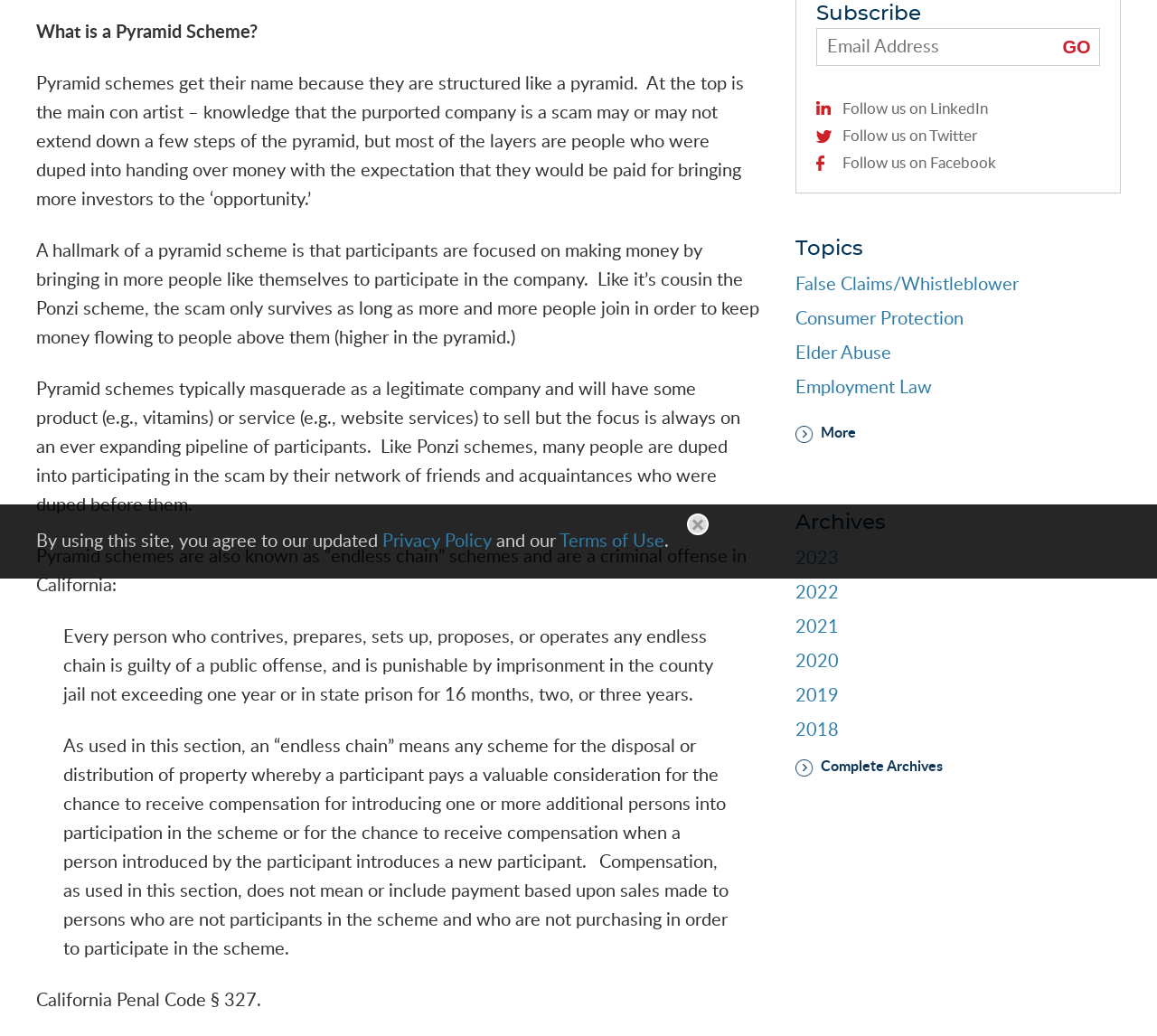Locate the bounding box coordinates of the UI element described by: "Consumer Protection". Provide the coordinates as four float numbers between 0 and 1, formatted as [left, top, right, bottom].

[0.688, 0.299, 0.833, 0.317]